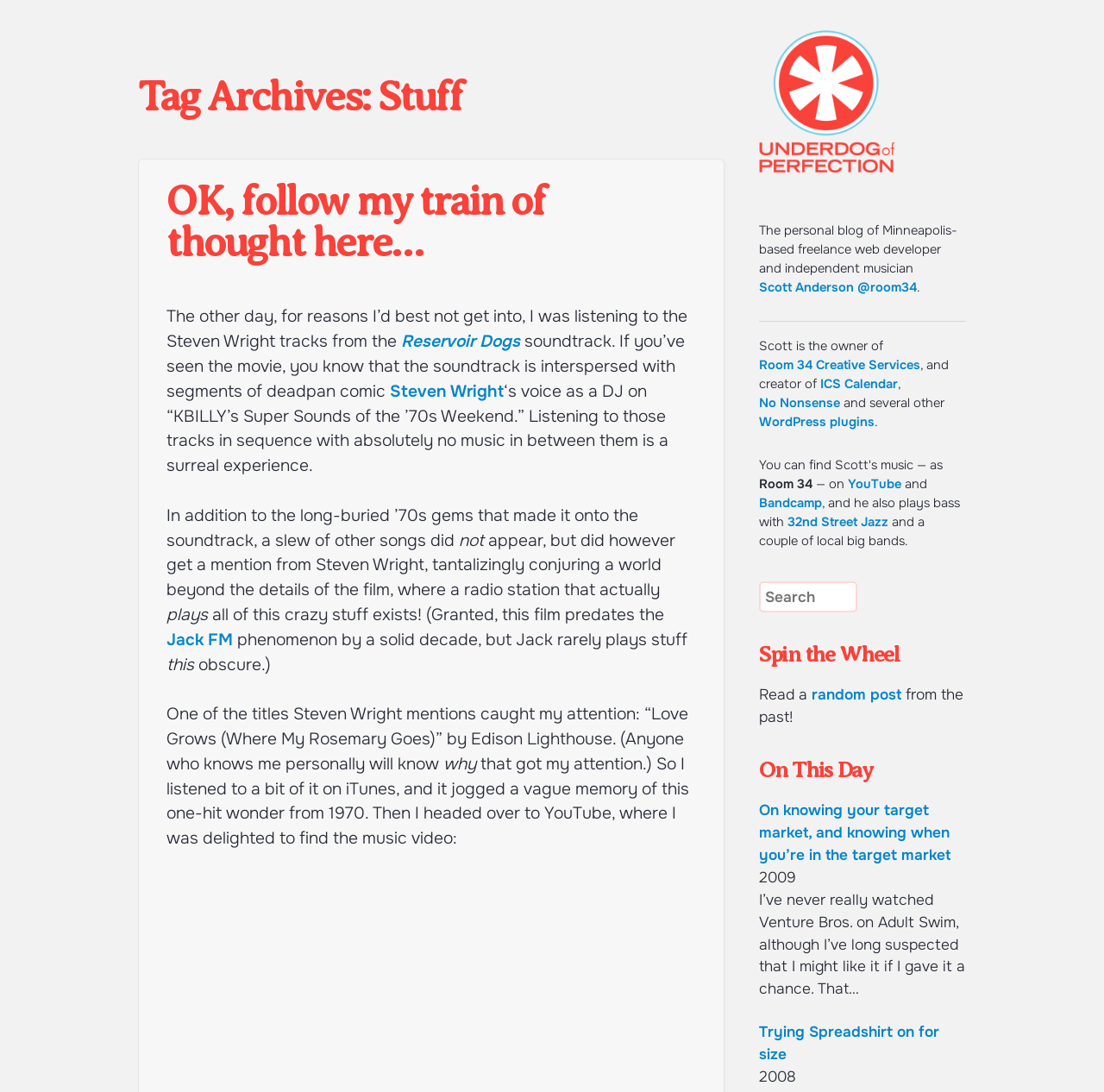Determine the bounding box coordinates for the element that should be clicked to follow this instruction: "Read the post about knowing your target market". The coordinates should be given as four float numbers between 0 and 1, in the format [left, top, right, bottom].

[0.688, 0.733, 0.861, 0.791]